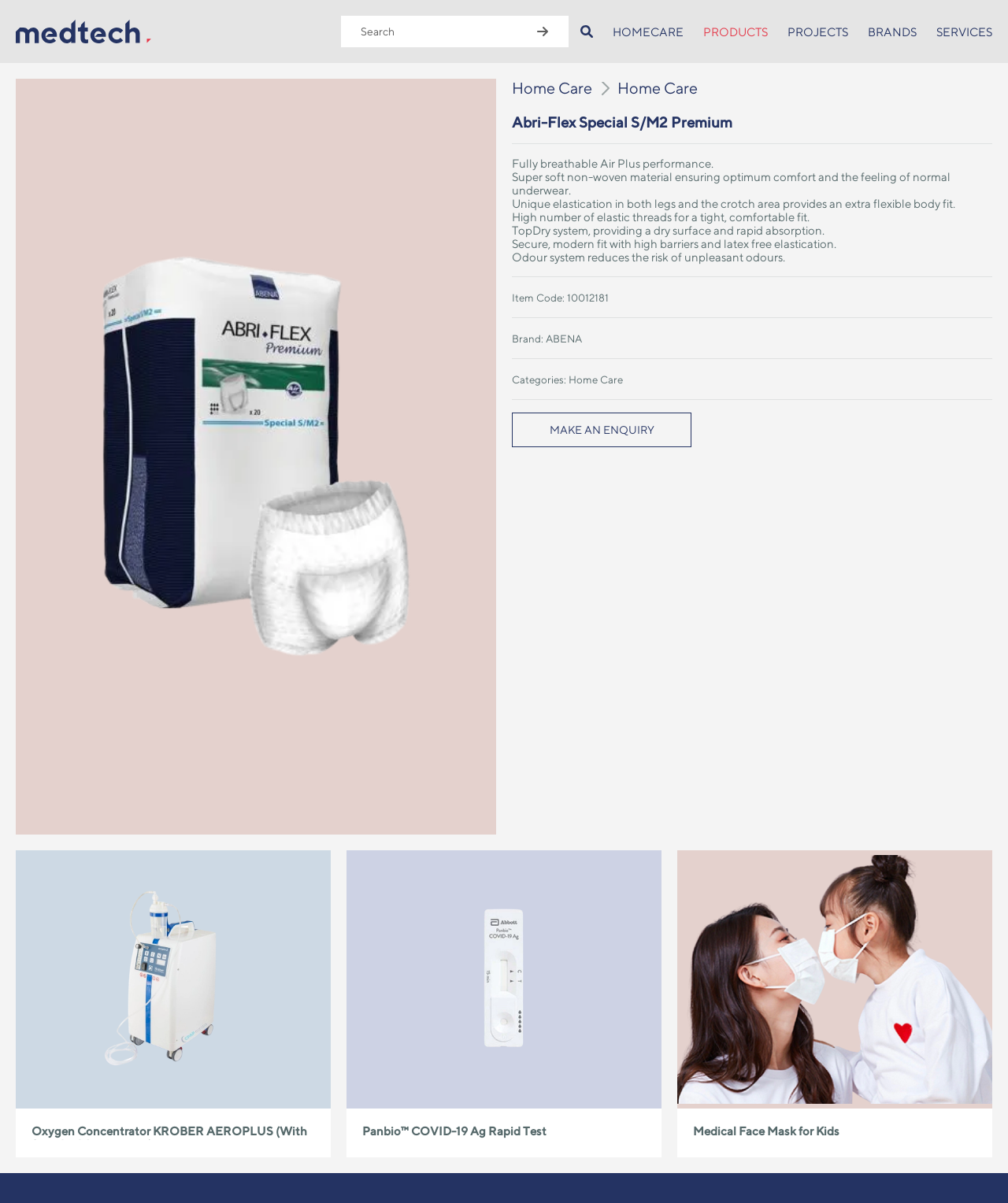Find and indicate the bounding box coordinates of the region you should select to follow the given instruction: "Visit the 'CONTACT' page".

None